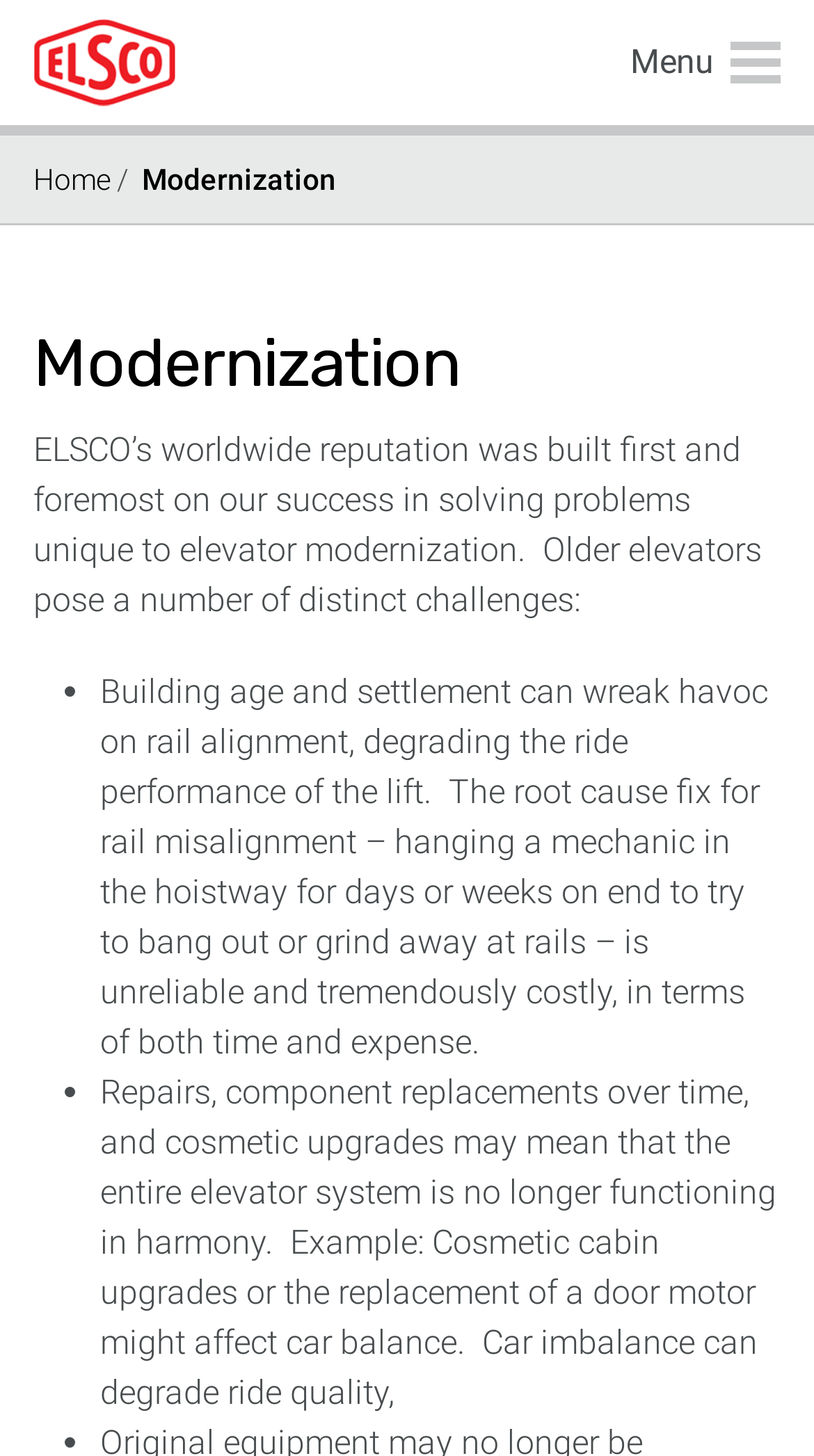Locate the bounding box coordinates of the clickable region necessary to complete the following instruction: "Click the Menu button". Provide the coordinates in the format of four float numbers between 0 and 1, i.e., [left, top, right, bottom].

[0.774, 0.011, 0.959, 0.074]